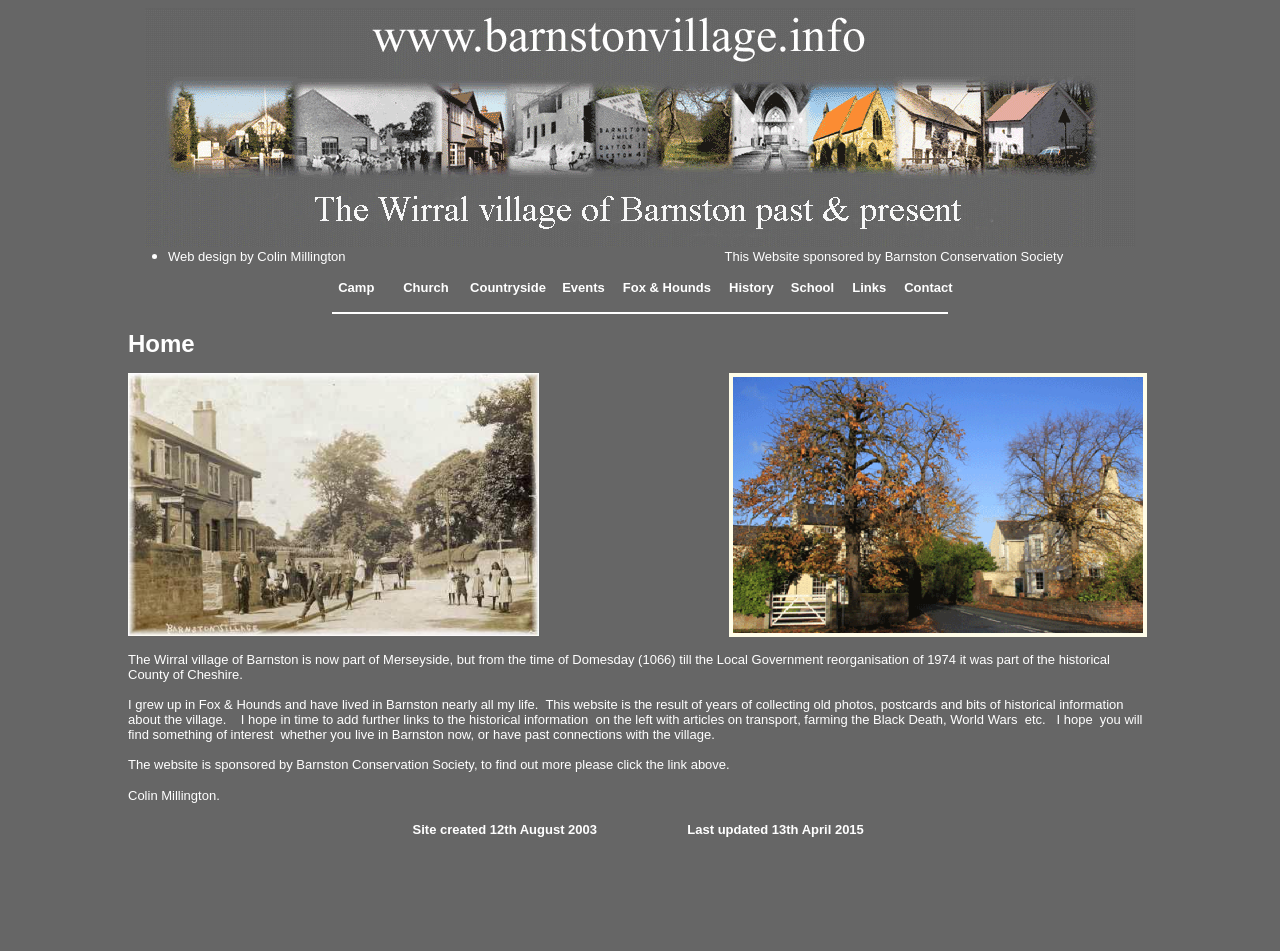Locate the bounding box coordinates of the element's region that should be clicked to carry out the following instruction: "Click the link to Links". The coordinates need to be four float numbers between 0 and 1, i.e., [left, top, right, bottom].

[0.666, 0.294, 0.692, 0.31]